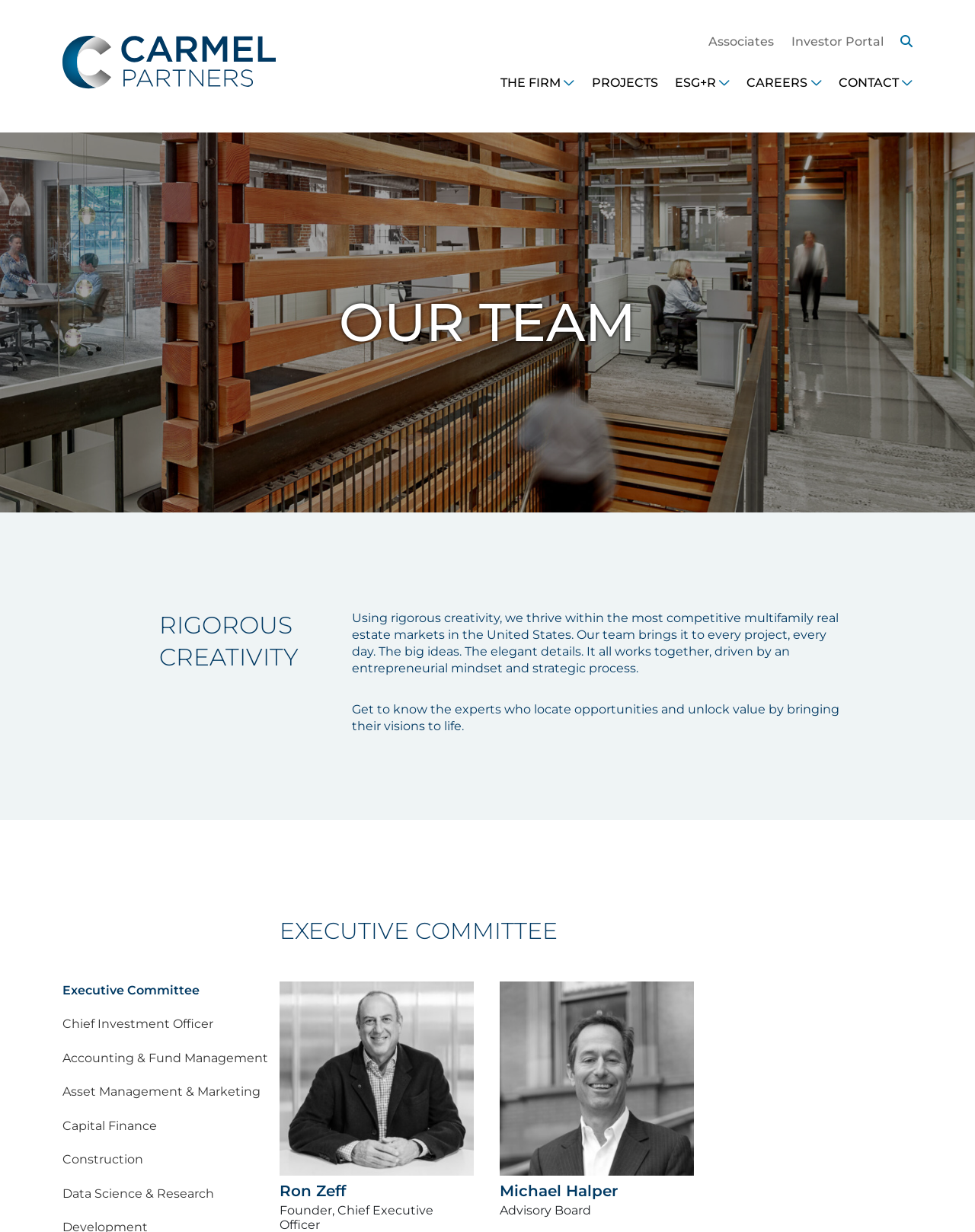Locate the bounding box coordinates of the area that needs to be clicked to fulfill the following instruction: "View THE FIRM". The coordinates should be in the format of four float numbers between 0 and 1, namely [left, top, right, bottom].

[0.513, 0.055, 0.607, 0.08]